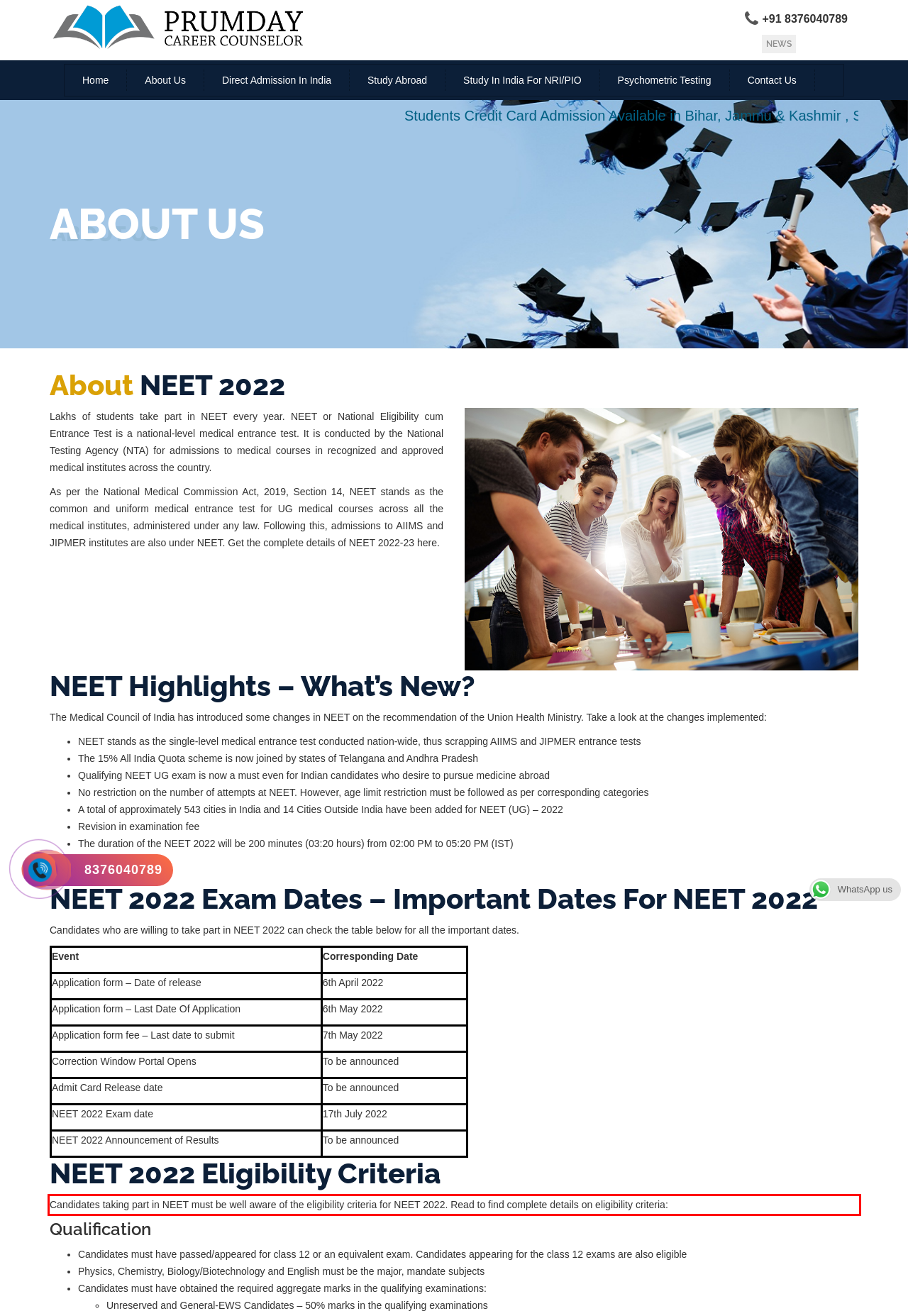The screenshot provided shows a webpage with a red bounding box. Apply OCR to the text within this red bounding box and provide the extracted content.

Candidates taking part in NEET must be well aware of the eligibility criteria for NEET 2022. Read to find complete details on eligibility criteria: